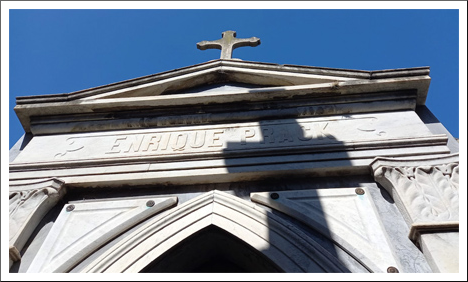What is carved above the entrance of the mausoleum?
Look at the image and respond to the question as thoroughly as possible.

The caption highlights that the name 'ENRIQUE PRACK' is carved prominently into the stone above the entrance, indicating the mausoleum's dedication to him.